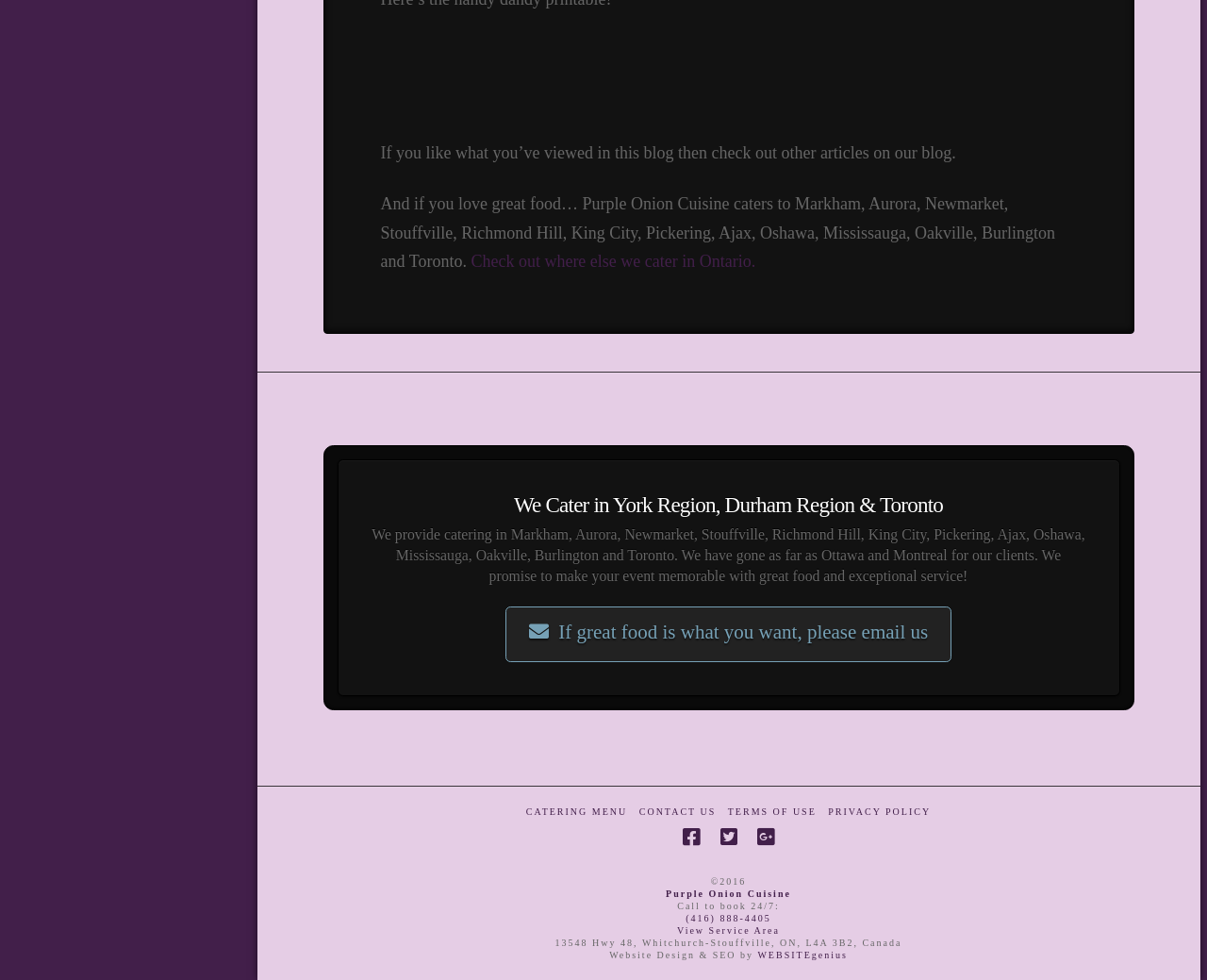What social media platforms does Purple Onion Cuisine have?
Using the image, respond with a single word or phrase.

Facebook, Twitter, Google+